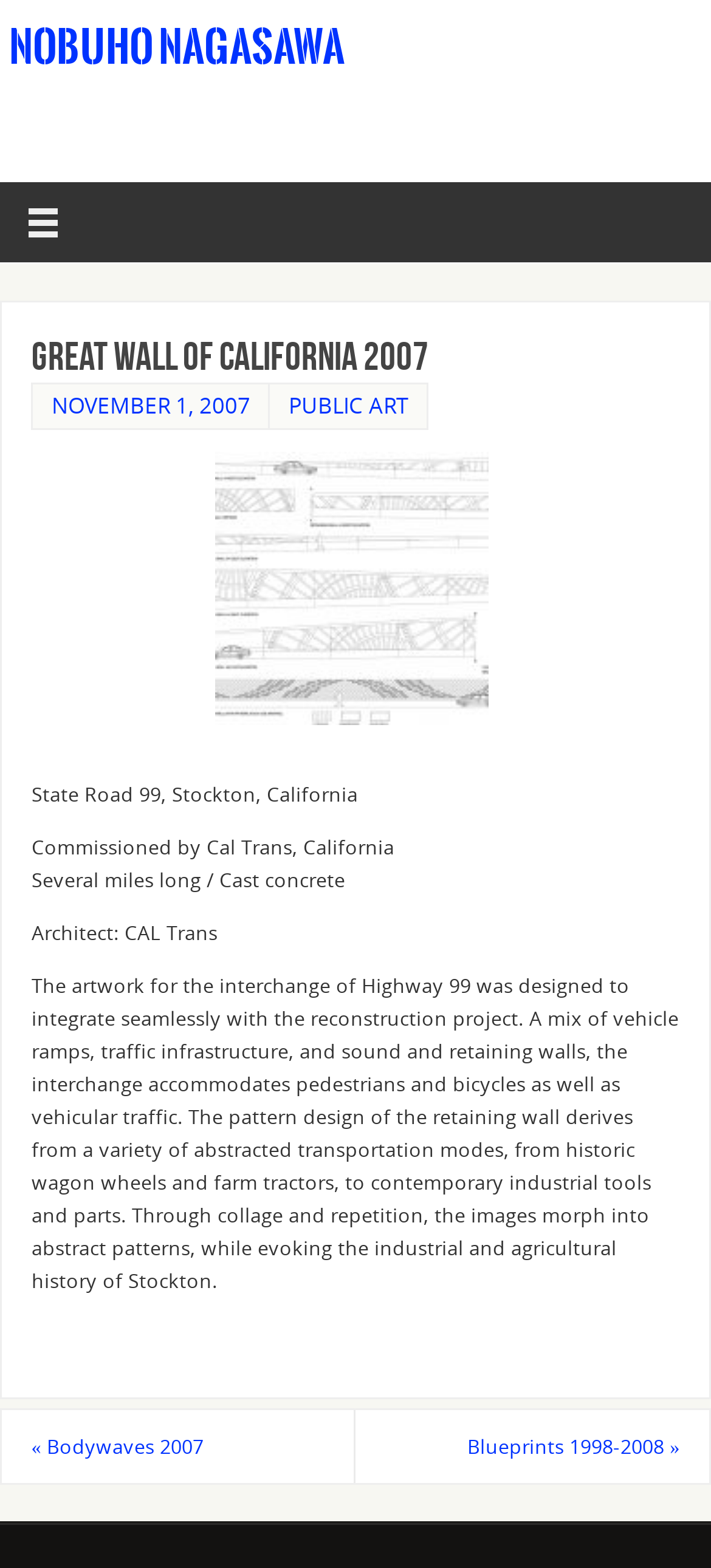Who commissioned the Great Wall of California?
Please provide a single word or phrase answer based on the image.

Cal Trans, California